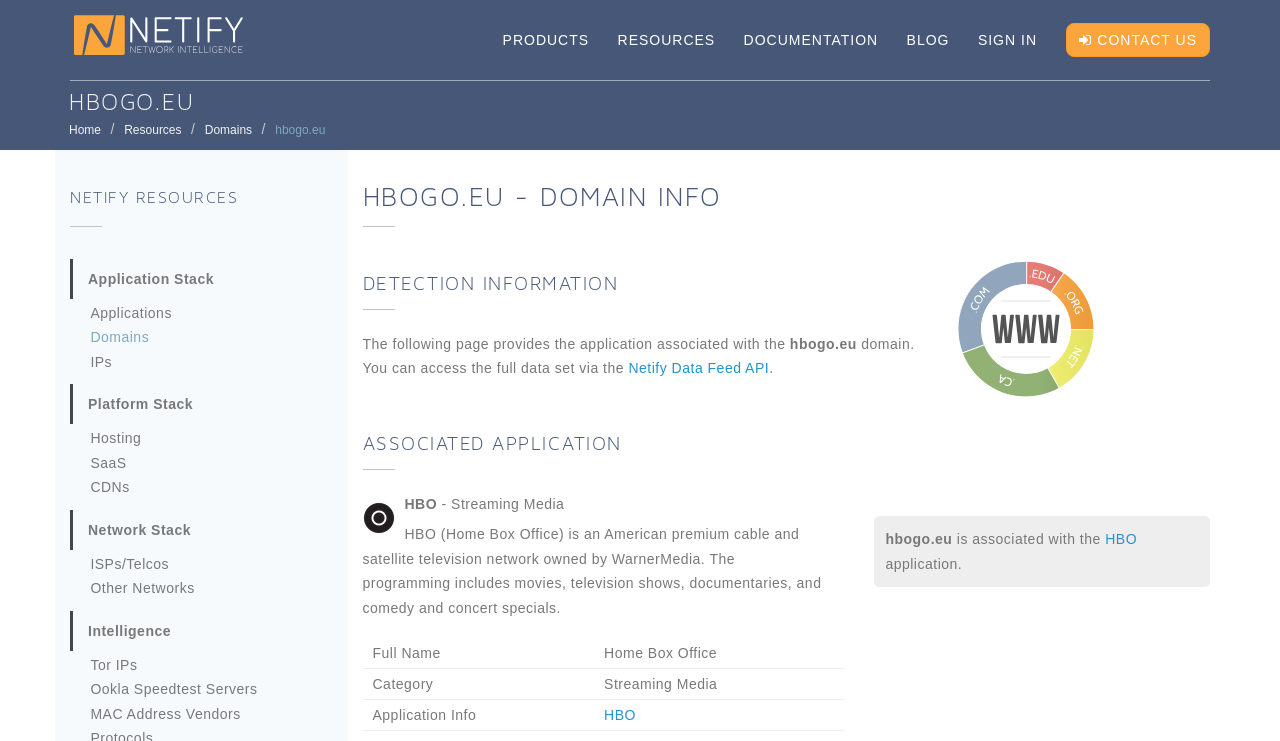With reference to the screenshot, provide a detailed response to the question below:
What is the full name of HBO?

The webpage provides information about the application HBO, which has a full name of Home Box Office. This information can be found in the table with the gridcell 'Full Name' and 'Home Box Office' as its value.